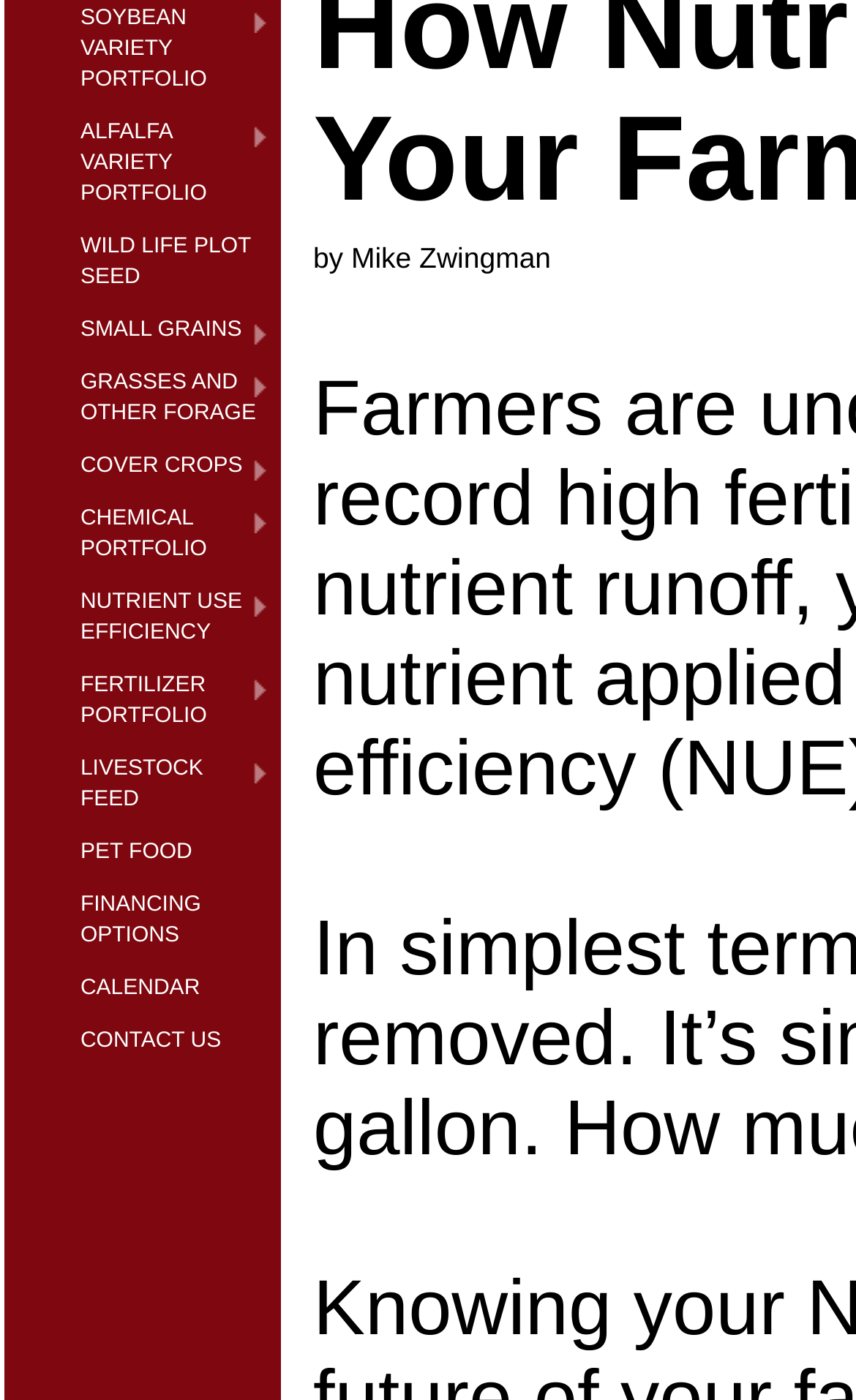Can you find the bounding box coordinates for the element to click on to achieve the instruction: "explore the career opportunities"?

None